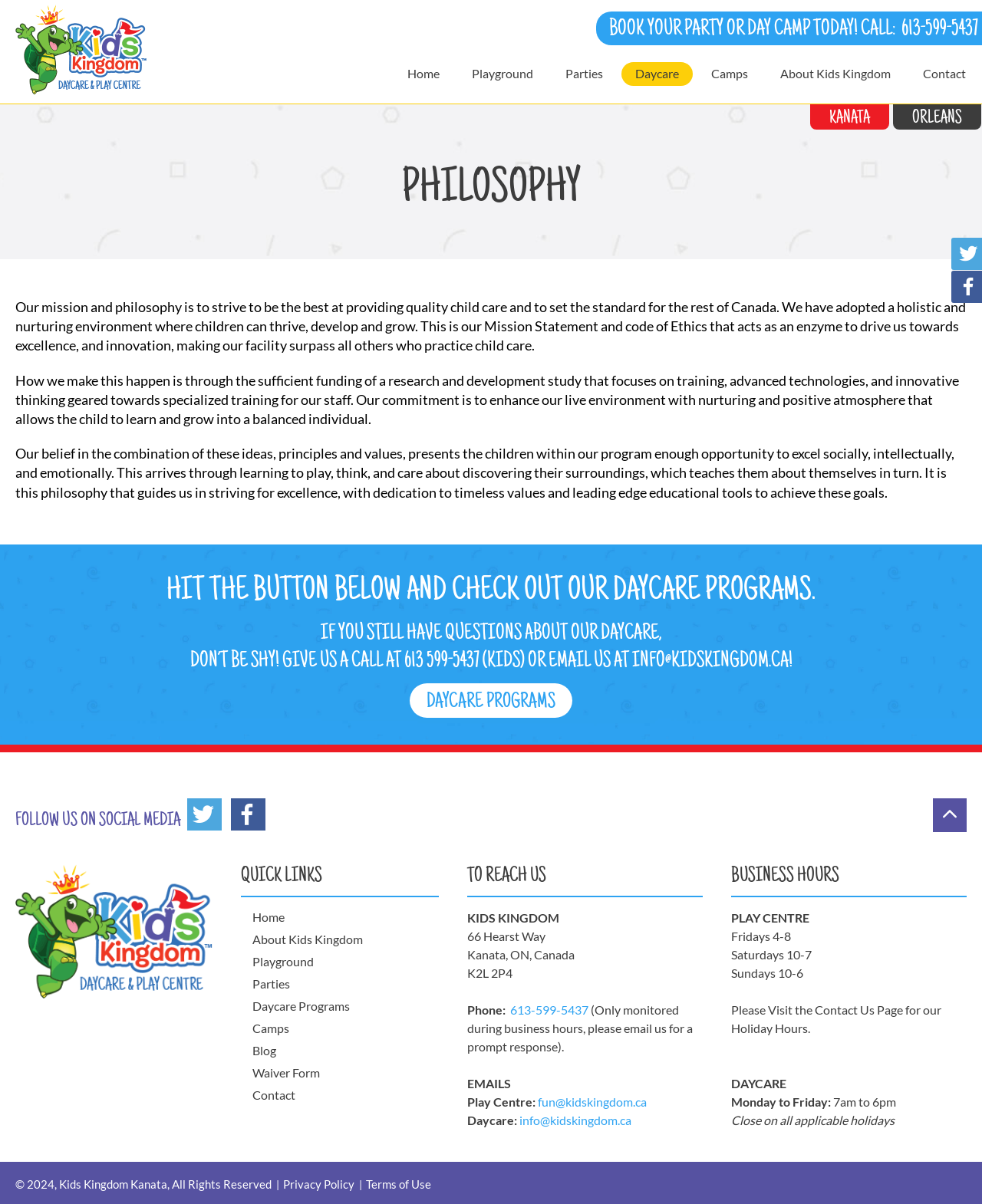Respond with a single word or phrase to the following question:
What are the business hours of the play centre?

Fridays 4-8, Saturdays 10-7, Sundays 10-6